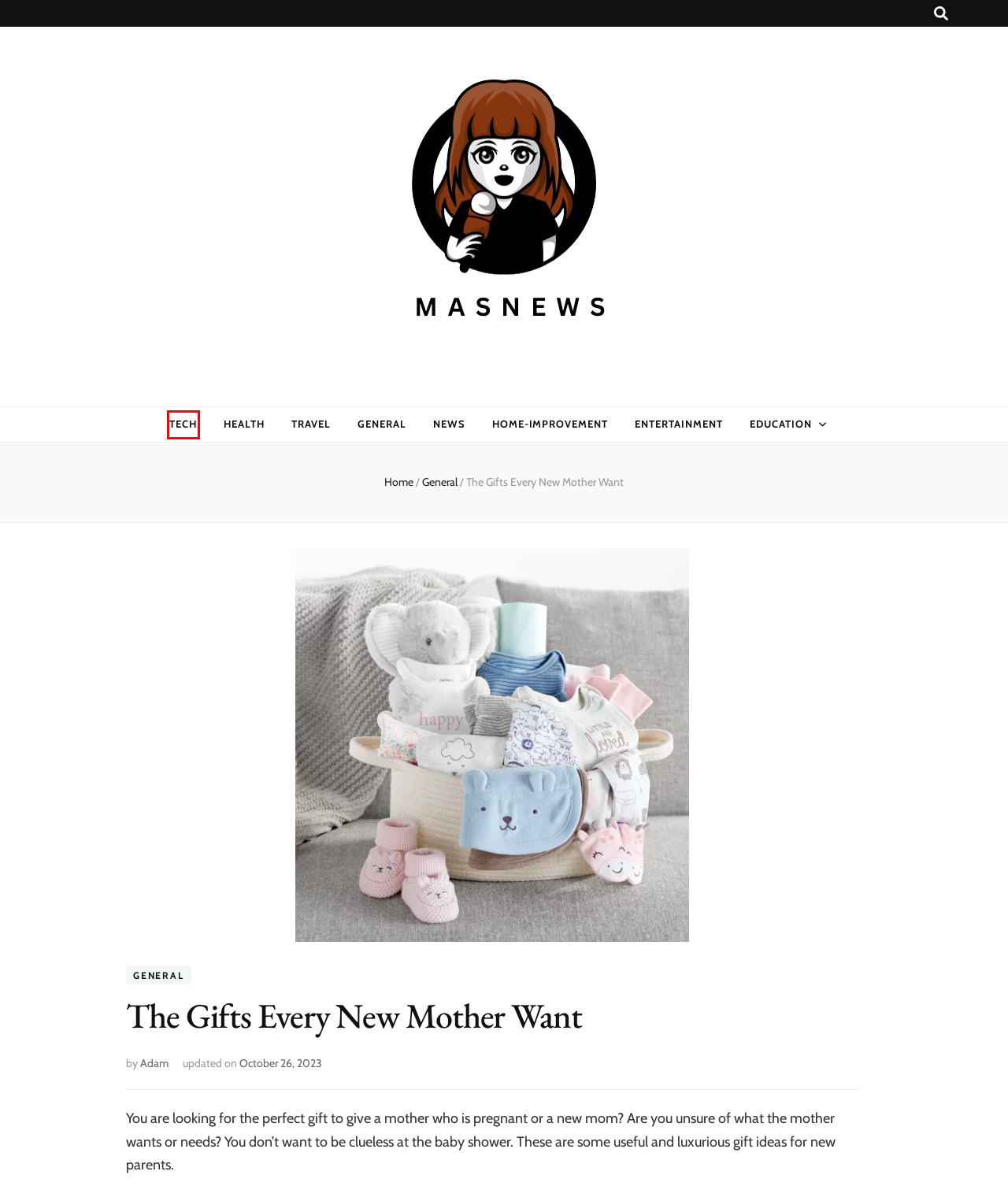You are looking at a screenshot of a webpage with a red bounding box around an element. Determine the best matching webpage description for the new webpage resulting from clicking the element in the red bounding box. Here are the descriptions:
A. -
B. Health Archives -
C. News Archives -
D. Travel Archives -
E. General Archives -
F. Tech Archives -
G. Home-Improvement Archives -
H. Entertainment Archives -

F